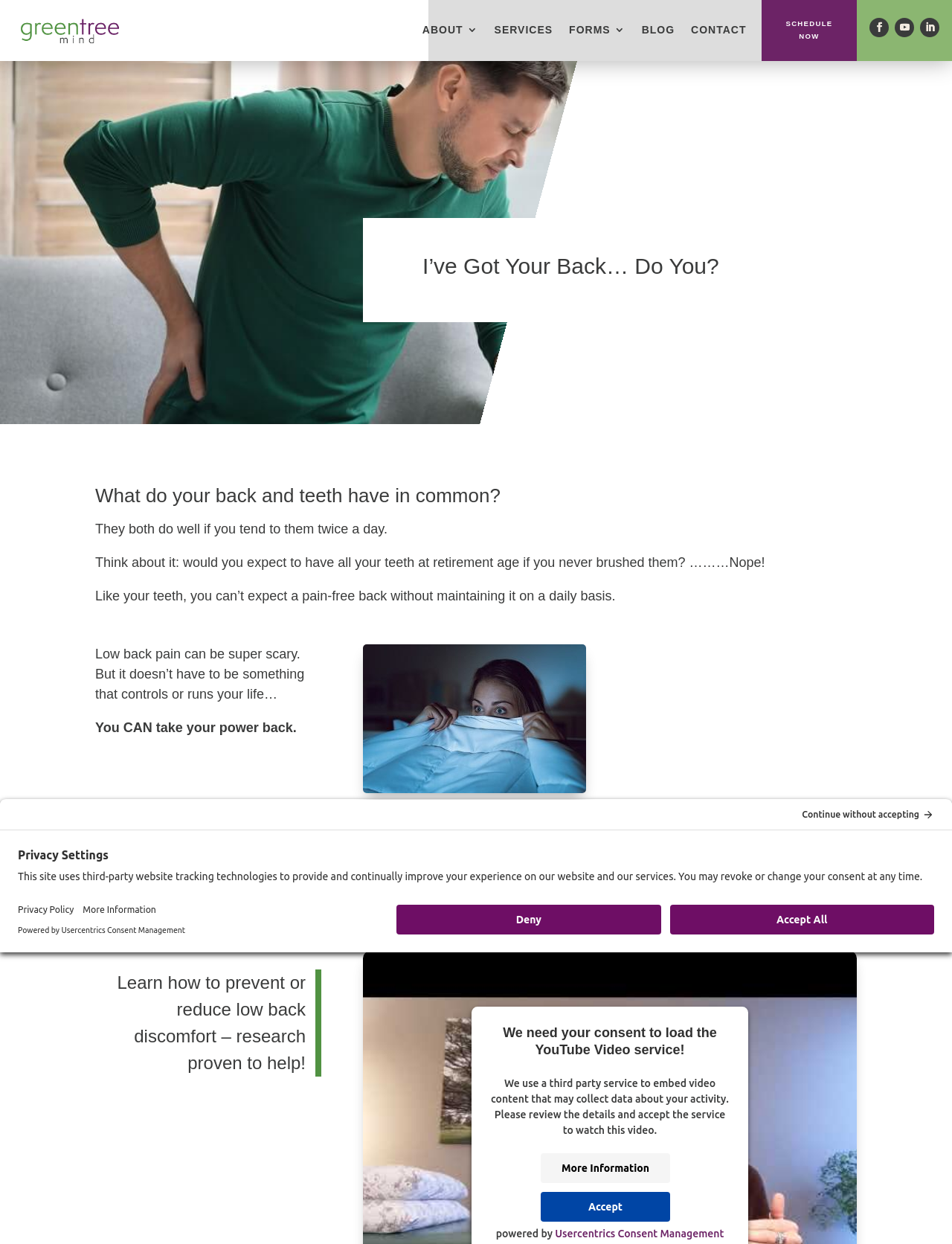Offer a meticulous caption that includes all visible features of the webpage.

The webpage appears to be a health and wellness website, specifically focused on back pain and its prevention. At the top left corner, there is a logo of "Green Tree Mind" which serves as a navigation menu. Next to it, there are several links to different sections of the website, including "ABOUT", "SERVICES", "FORMS", "BLOG", and "CONTACT". On the top right corner, there are social media links and a "SCHEDULE NOW" button.

The main content of the webpage is divided into several sections. The first section has a heading "I’ve Got Your Back… Do You?" followed by a series of paragraphs discussing the importance of taking care of one's back, comparing it to brushing teeth. The text is written in a conversational tone and includes a personal anecdote about overcoming back pain.

Below this section, there is a heading "This exercise can help you, as it did me" followed by a testimonial about the effectiveness of a particular exercise in preventing back pain. Further down, there is a section about a YouTube video, which requires consent to load due to data collection concerns. Users can choose to accept or decline the service.

At the bottom of the page, there is a "Privacy Settings" button, which opens a modal dialog with options to continue without accepting, open the privacy policy, or adjust settings. The dialog also includes a heading "Privacy Settings" and a description of the website's use of third-party tracking technologies.

Overall, the webpage has a clean and organized layout, with clear headings and concise text. The content is focused on providing information and resources for managing back pain, with a personal touch and a emphasis on taking control of one's health.